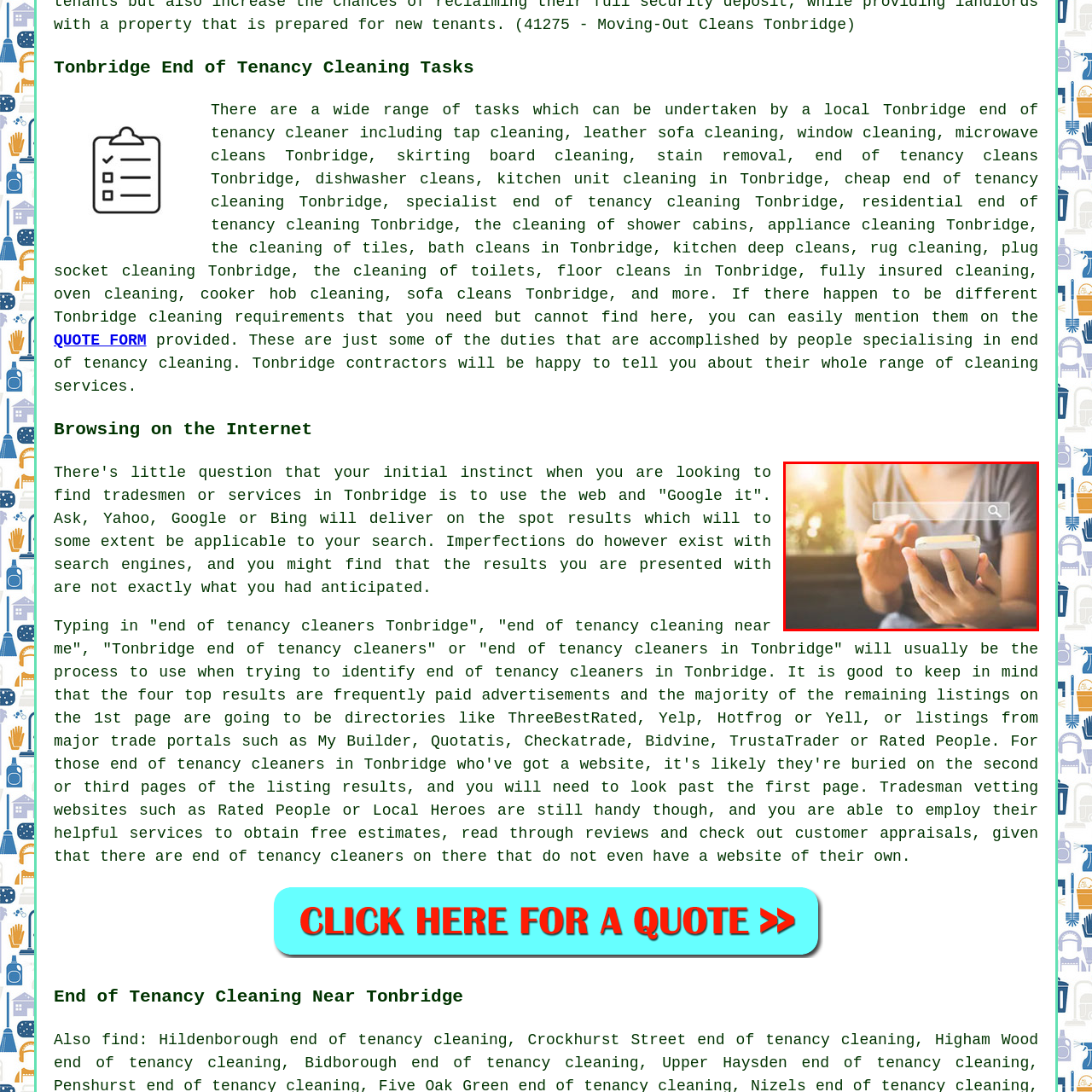Offer a detailed caption for the image that is surrounded by the red border.

The image depicts a person using a smartphone, possibly searching for information online, with a focus on a prominent search bar graphic overlay that hints at the act of searching. This visual resonates with the theme of utilizing search engines to find services, particularly in the context of end of tenancy cleaning in Tonbridge. The warm, natural lighting in the background suggests a relaxed yet purposeful atmosphere, emphasizing the convenience of mobile technology for accessing cleaning services or information. This aligns with the article's discussion on how potential customers often turn to the internet and search engines like Google to locate reliable cleaning services in their area.